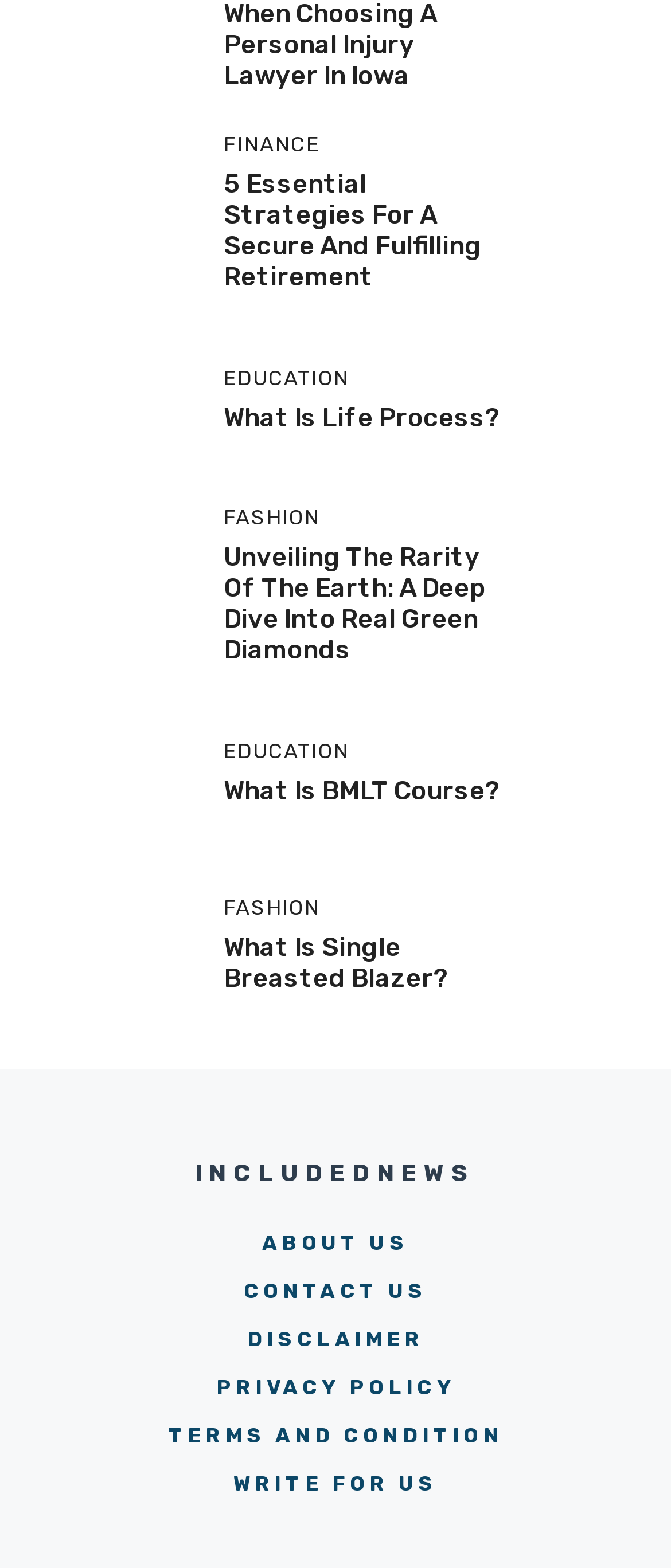What is the topic of the first article?
Using the information from the image, answer the question thoroughly.

I looked at the first heading and its corresponding link, and I found that it says '5 Essential Strategies For A Secure And Fulfilling Retirement'. Therefore, the topic of the first article is related to retirement.